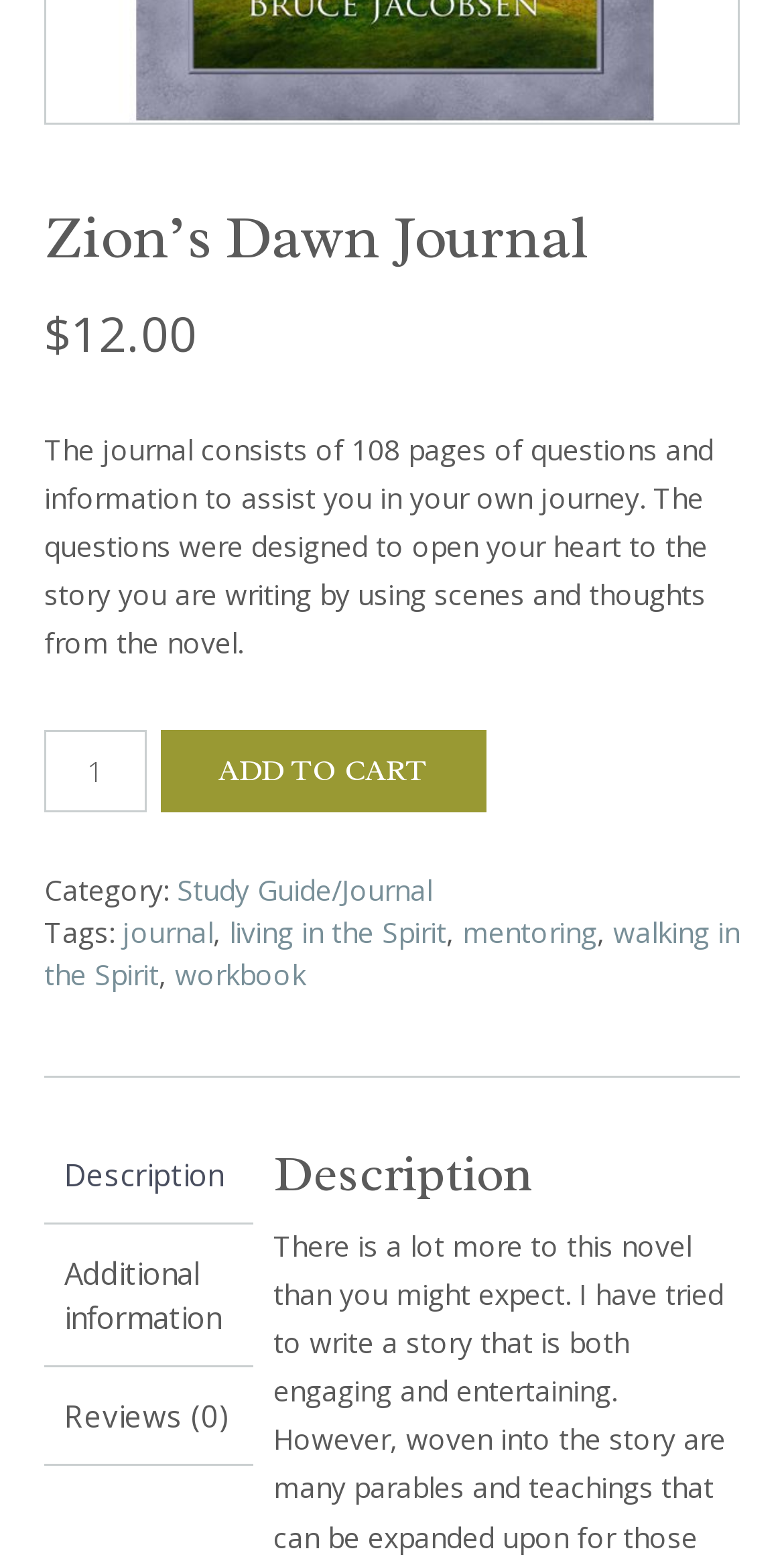What are the tags associated with the journal?
Please answer using one word or phrase, based on the screenshot.

journal, living in the Spirit, mentoring, walking in the Spirit, workbook